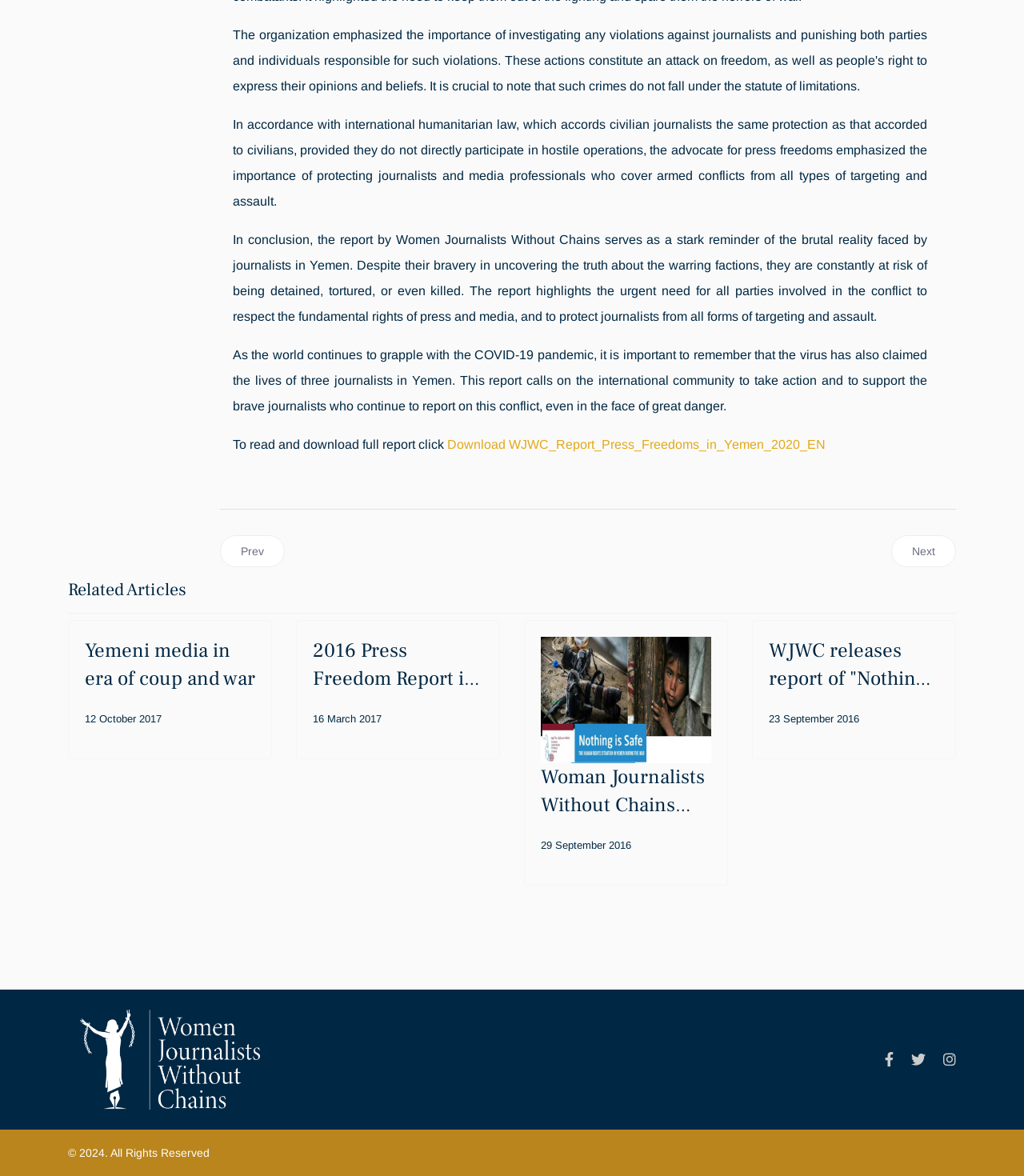Identify the bounding box coordinates for the region of the element that should be clicked to carry out the instruction: "Read the previous article". The bounding box coordinates should be four float numbers between 0 and 1, i.e., [left, top, right, bottom].

[0.215, 0.455, 0.278, 0.482]